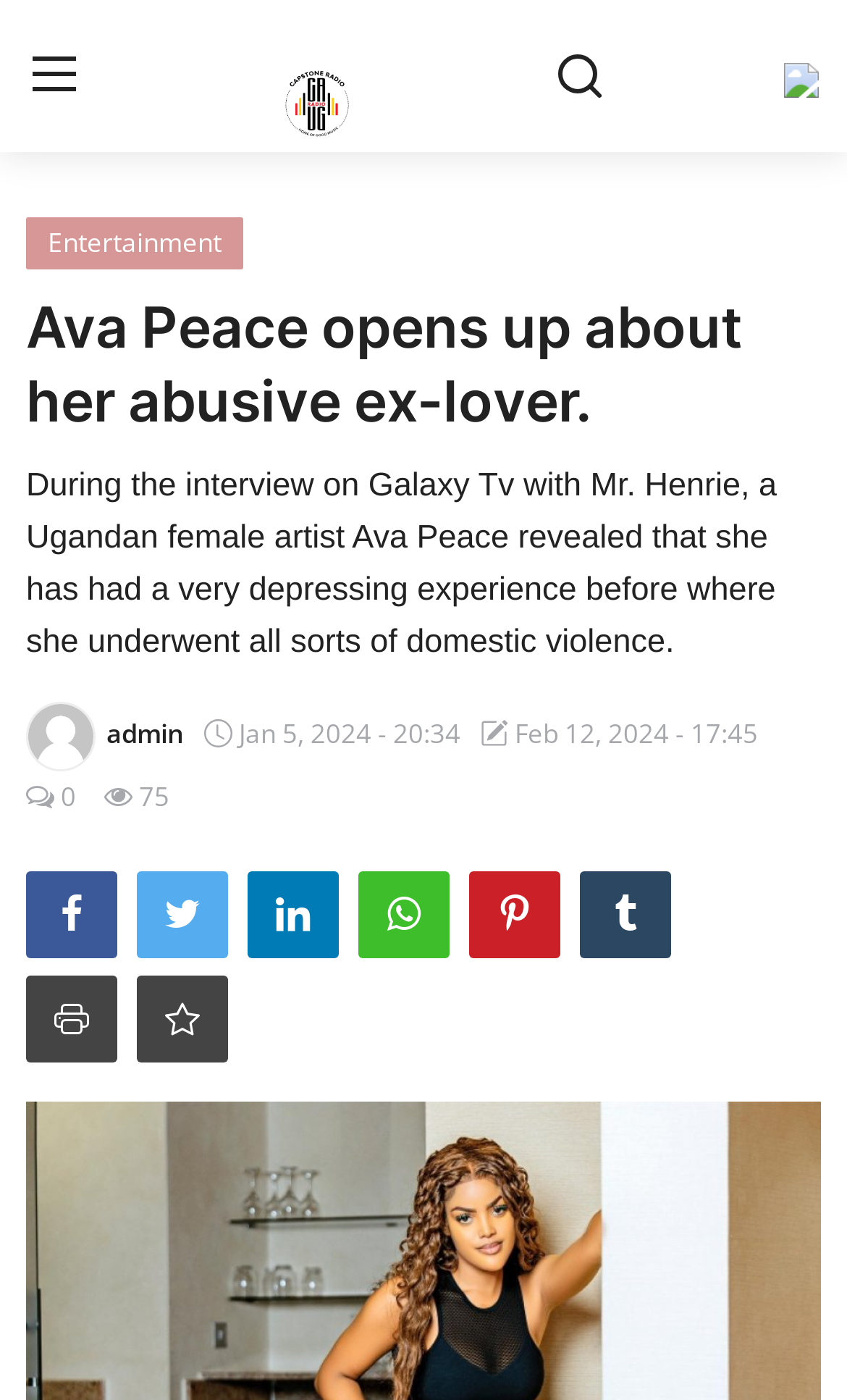Please determine the bounding box coordinates for the element that should be clicked to follow these instructions: "Go to the home page".

[0.038, 0.225, 0.756, 0.294]